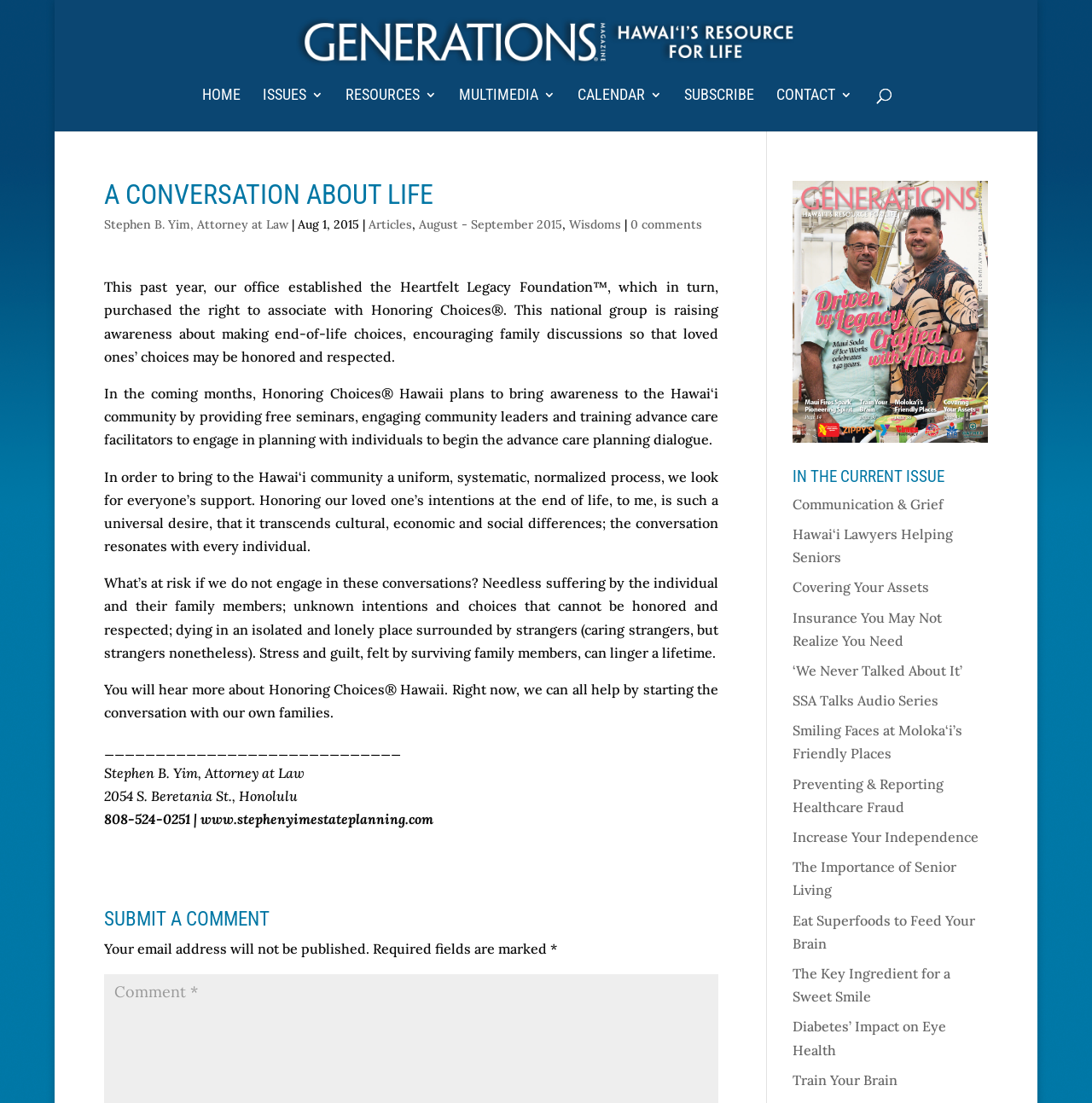Give the bounding box coordinates for the element described as: "Train Your Brain".

[0.726, 0.971, 0.822, 0.987]